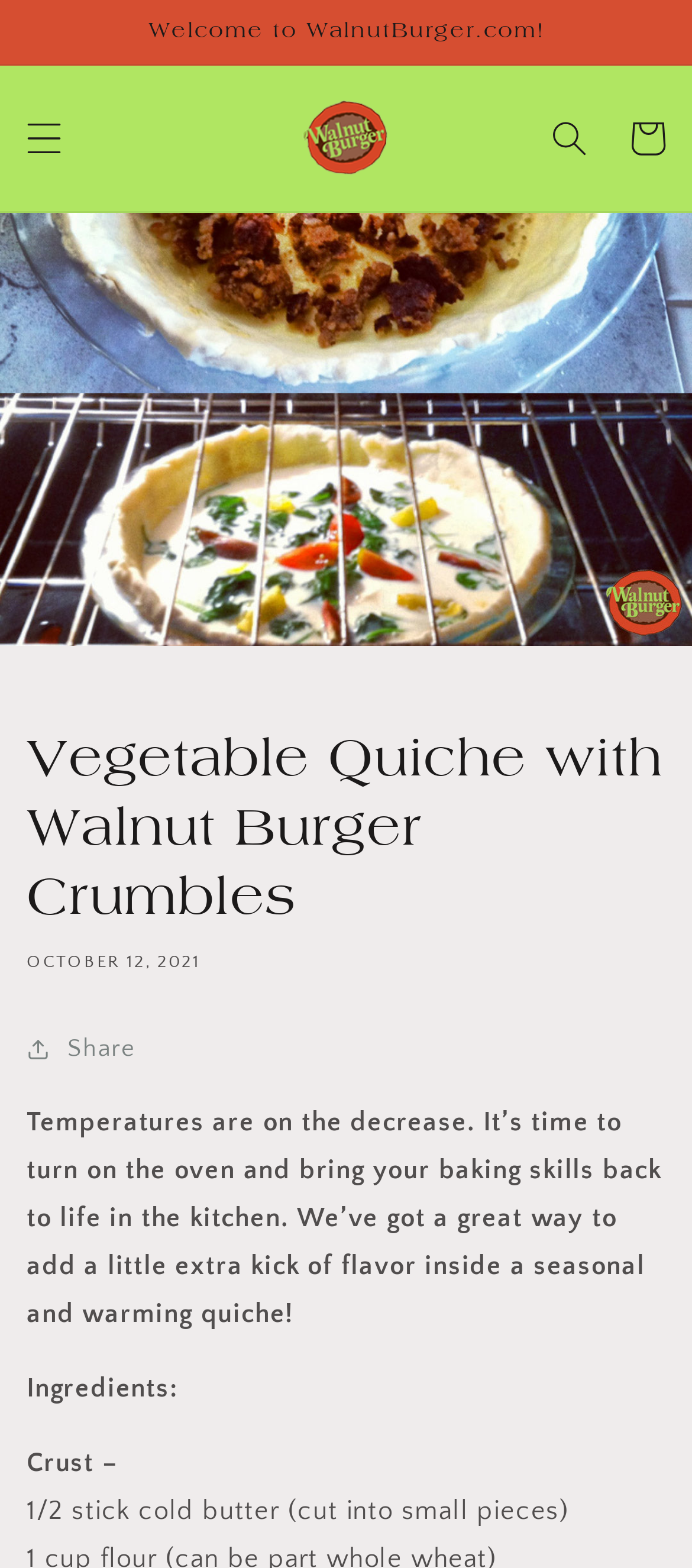Create a detailed summary of all the visual and textual information on the webpage.

This webpage appears to be a recipe blog post, specifically featuring a Vegetable Quiche with Walnut Burger Crumbles recipe. At the top of the page, there is an announcement section with a welcome message "Welcome to WalnutBurger.com!" and a menu button on the left side. On the right side, there is a walnutburger logo and a search button.

Below the announcement section, there is a header area with a large image of the quiche dish, taking up the full width of the page. Above the image, there is a link to the cart. The header area also contains the title of the recipe, "Vegetable Quiche with Walnut Burger Crumbles", and the date "OCTOBER 12, 2021" in a smaller font.

Under the header area, there is a brief introduction to the recipe, describing the dish and its flavors. This is followed by a list of ingredients, starting with "Crust –" and listing the required ingredients, such as cold butter, in a bulleted format. The ingredients list takes up a significant portion of the page, with the text aligned to the left side.